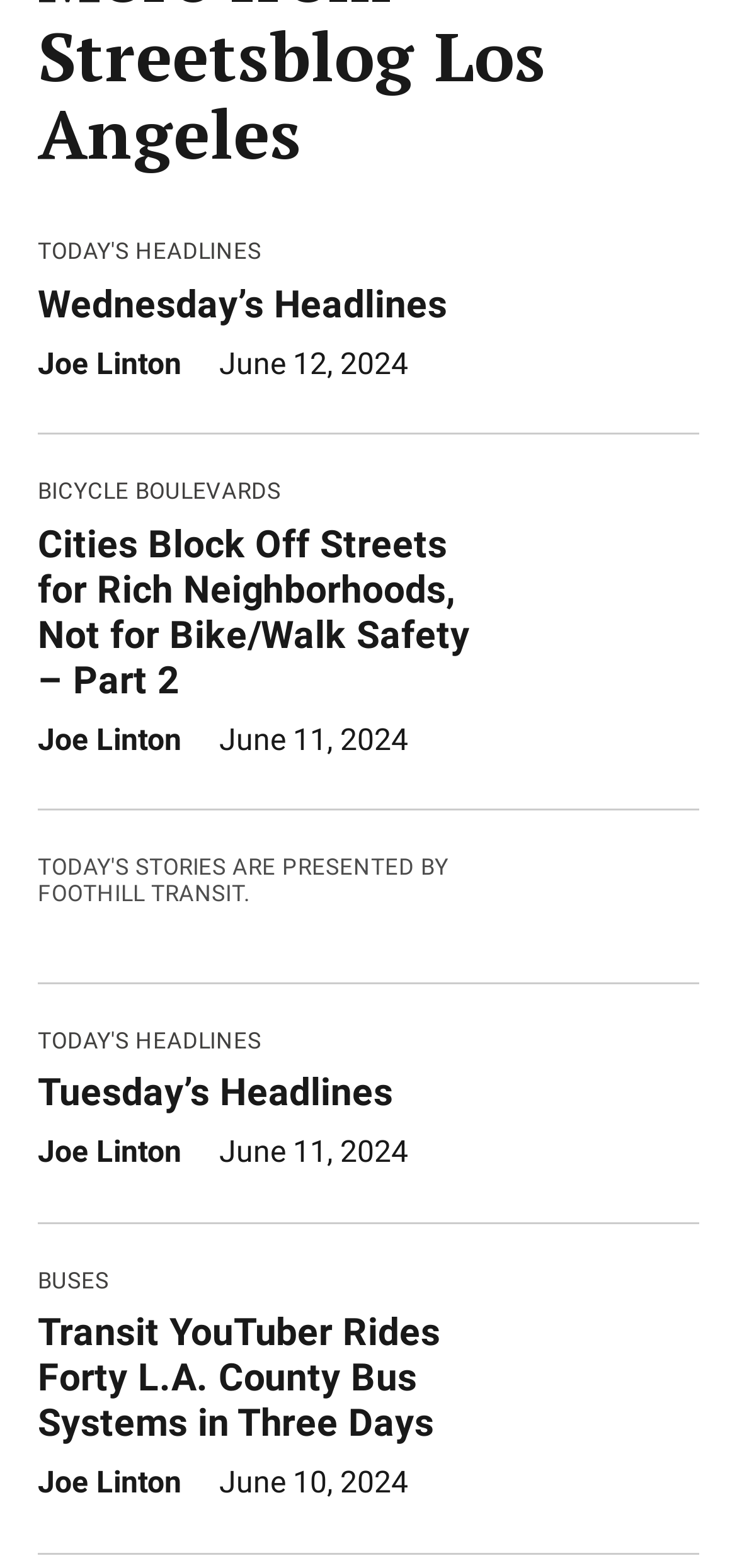Please find the bounding box coordinates of the section that needs to be clicked to achieve this instruction: "check Tuesday's headlines".

[0.051, 0.682, 0.638, 0.721]